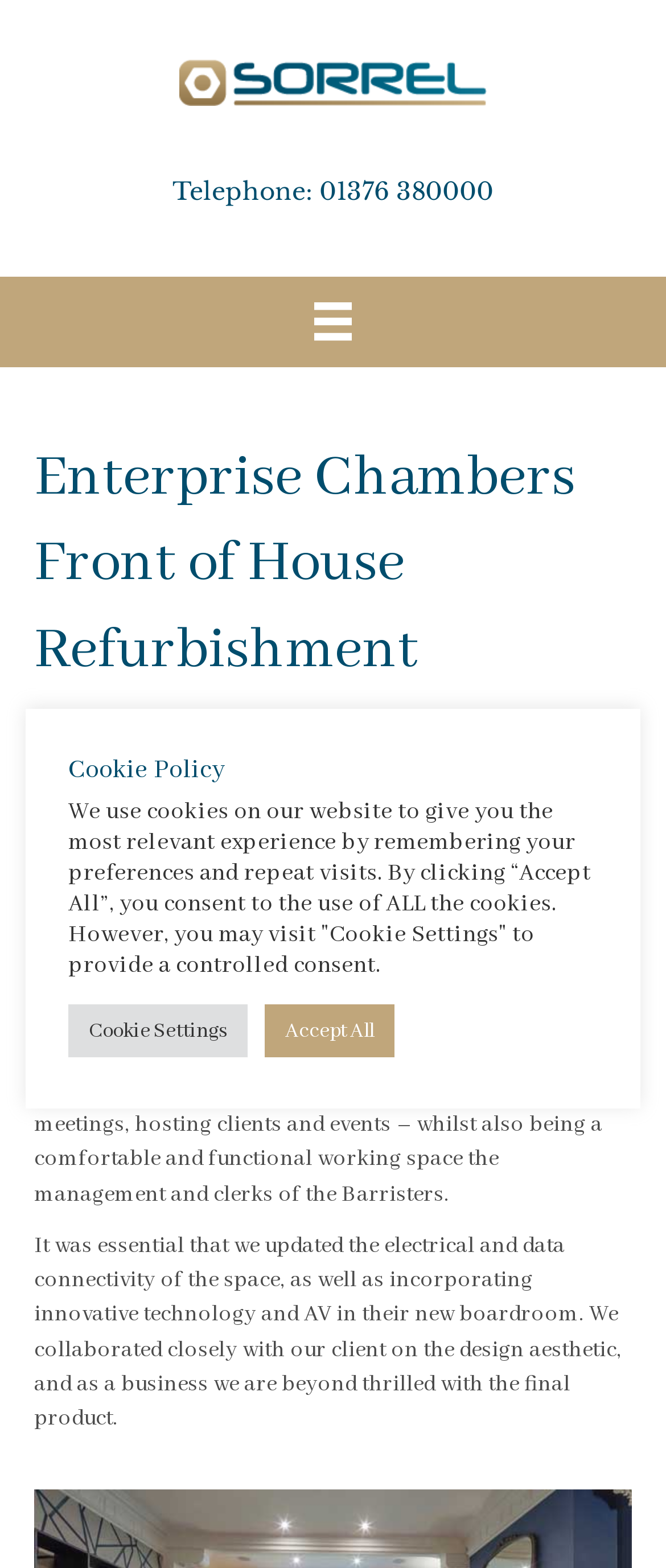What was updated in the space?
Using the information from the image, answer the question thoroughly.

I found what was updated in the space by reading the text, which mentions that it was essential to update the electrical and data connectivity of the space, as well as incorporating innovative technology and AV in their new boardroom.